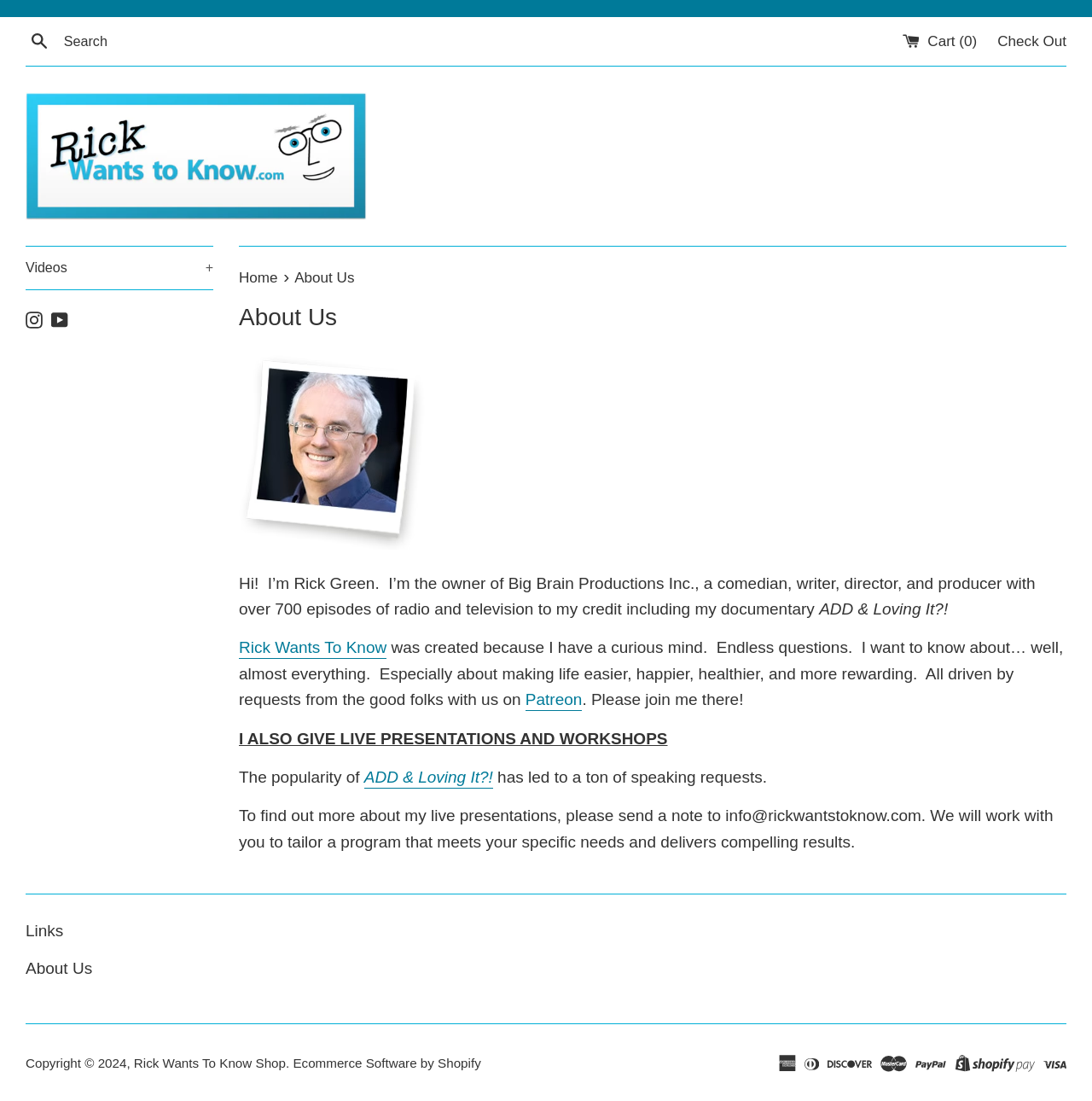Please predict the bounding box coordinates of the element's region where a click is necessary to complete the following instruction: "Search for something". The coordinates should be represented by four float numbers between 0 and 1, i.e., [left, top, right, bottom].

[0.023, 0.021, 0.195, 0.054]